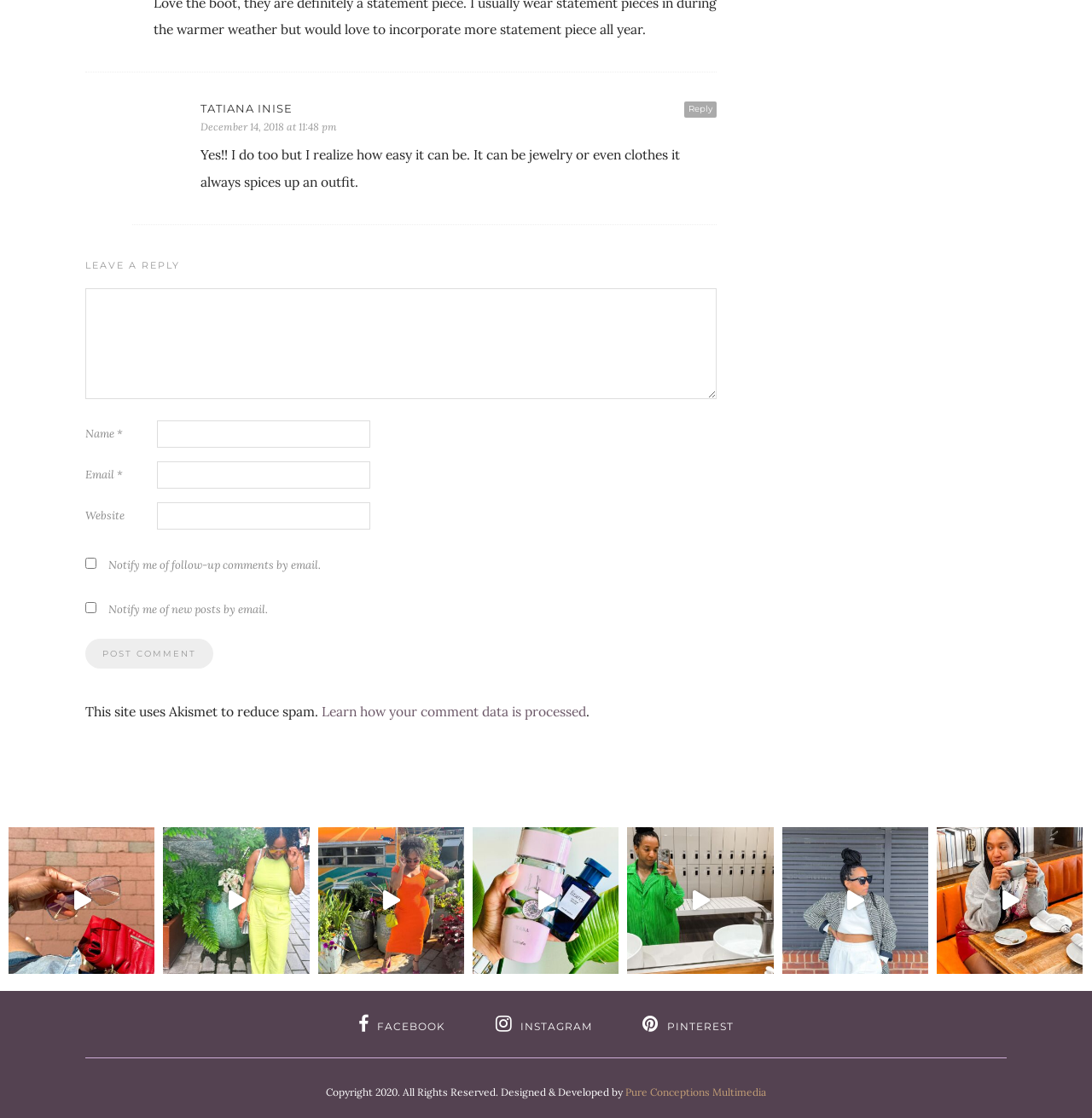Locate the bounding box coordinates of the clickable area to execute the instruction: "Learn how your comment data is processed". Provide the coordinates as four float numbers between 0 and 1, represented as [left, top, right, bottom].

[0.295, 0.629, 0.537, 0.644]